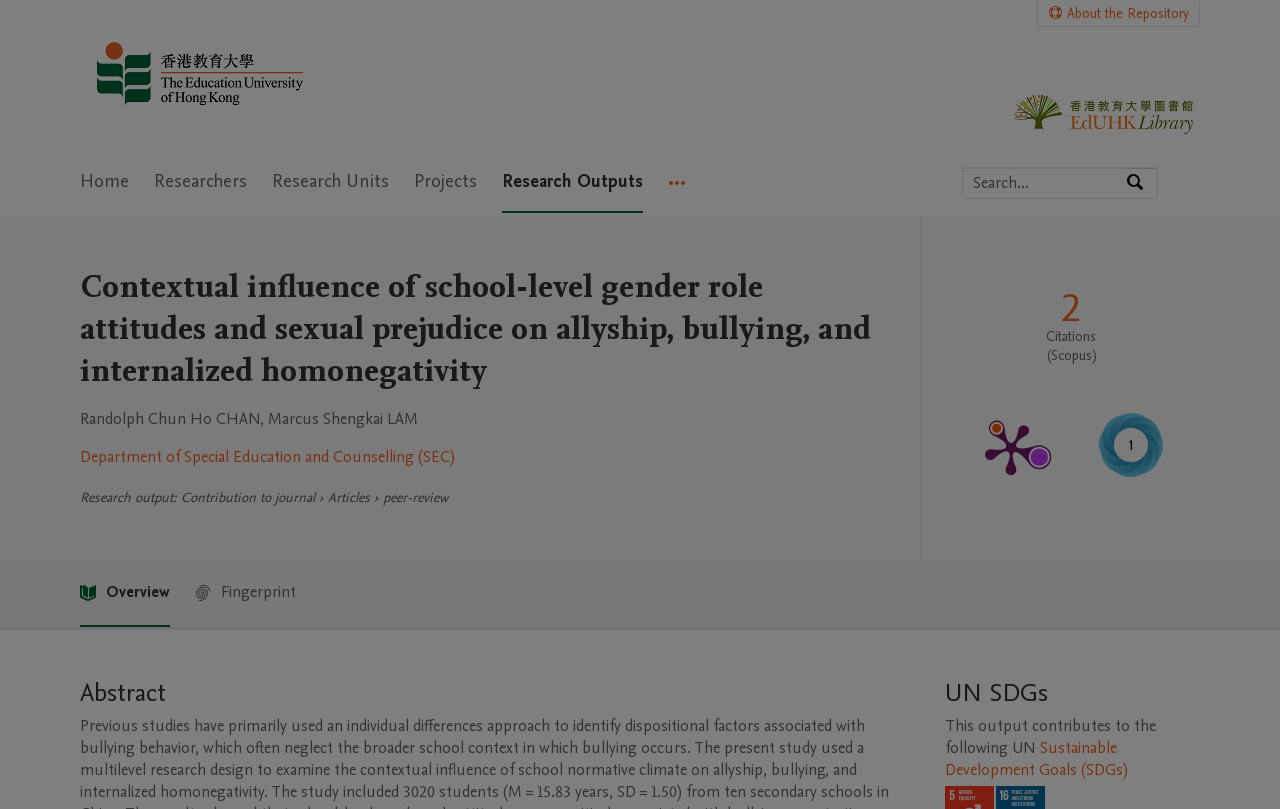Identify the bounding box for the described UI element. Provide the coordinates in (top-left x, top-left y, bottom-right x, bottom-right y) format with values ranging from 0 to 1: Research Units

[0.212, 0.188, 0.304, 0.263]